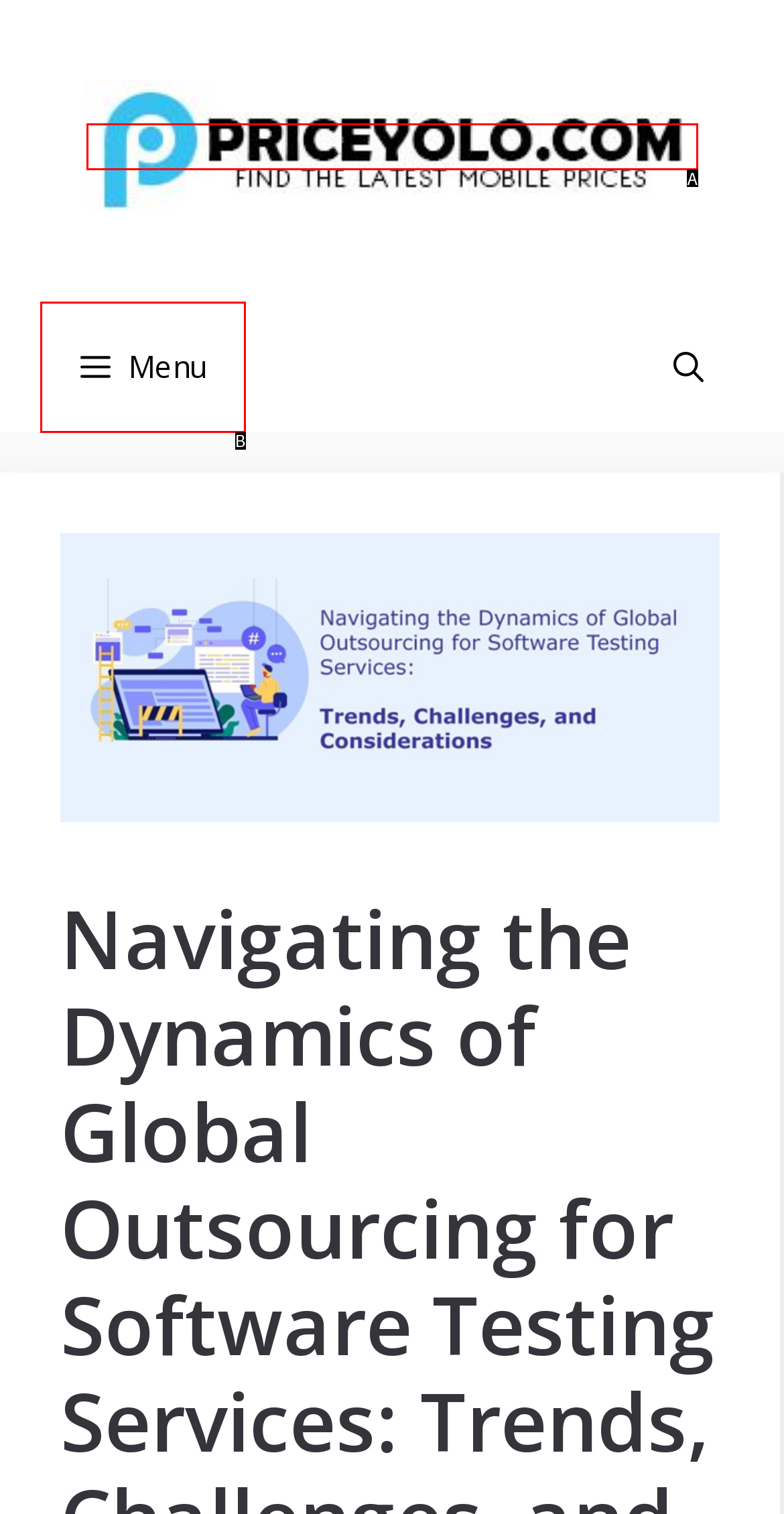Tell me which one HTML element best matches the description: alt="Price Yolo"
Answer with the option's letter from the given choices directly.

A